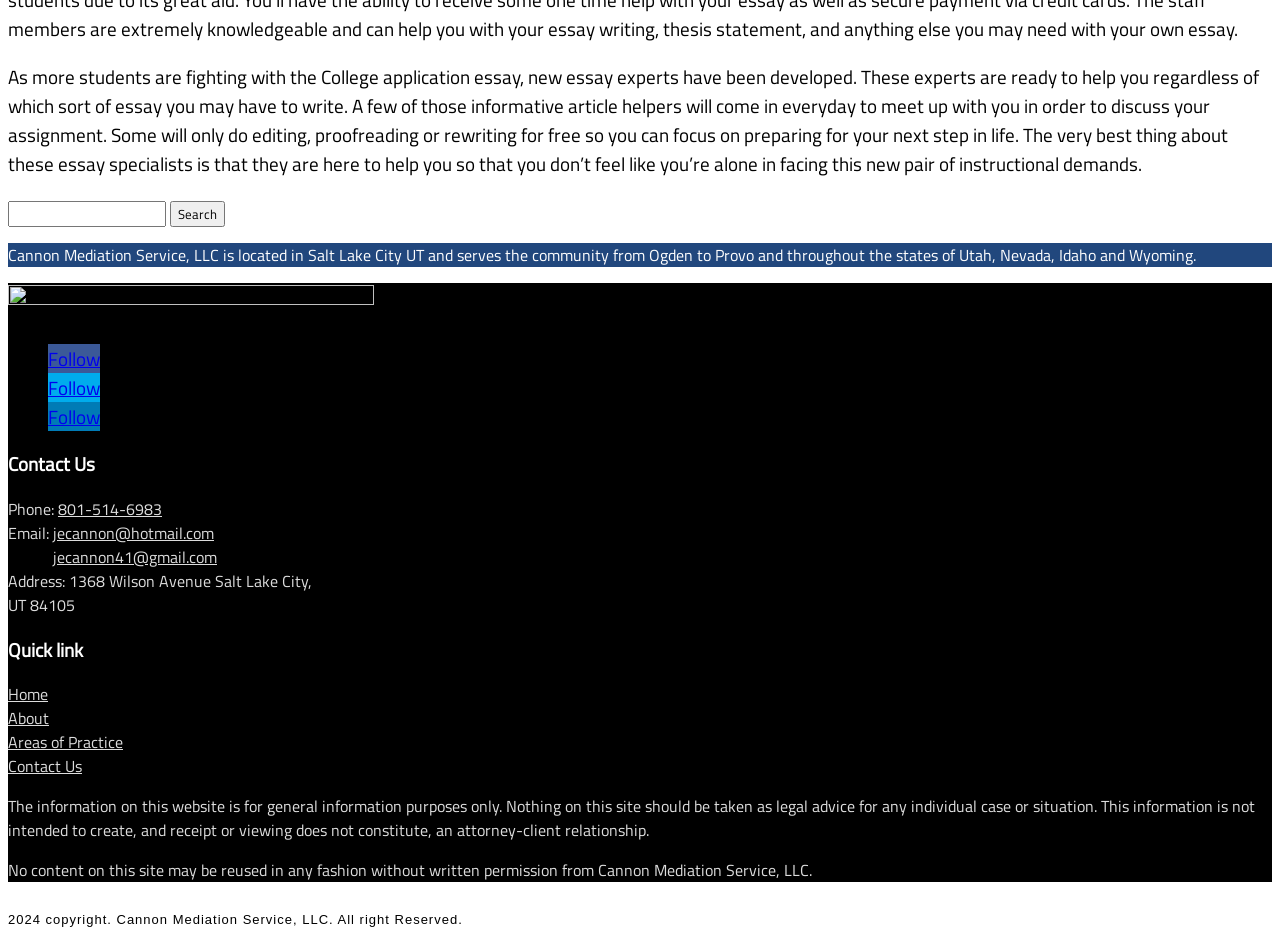With reference to the image, please provide a detailed answer to the following question: What social media platforms can you follow the mediation service on?

The social media platforms that the mediation service can be followed on can be found in the list marker elements located in the middle of the webpage, which contain links to 'Follow on Facebook', 'Follow on Twitter', and 'Follow on LinkedIn'.